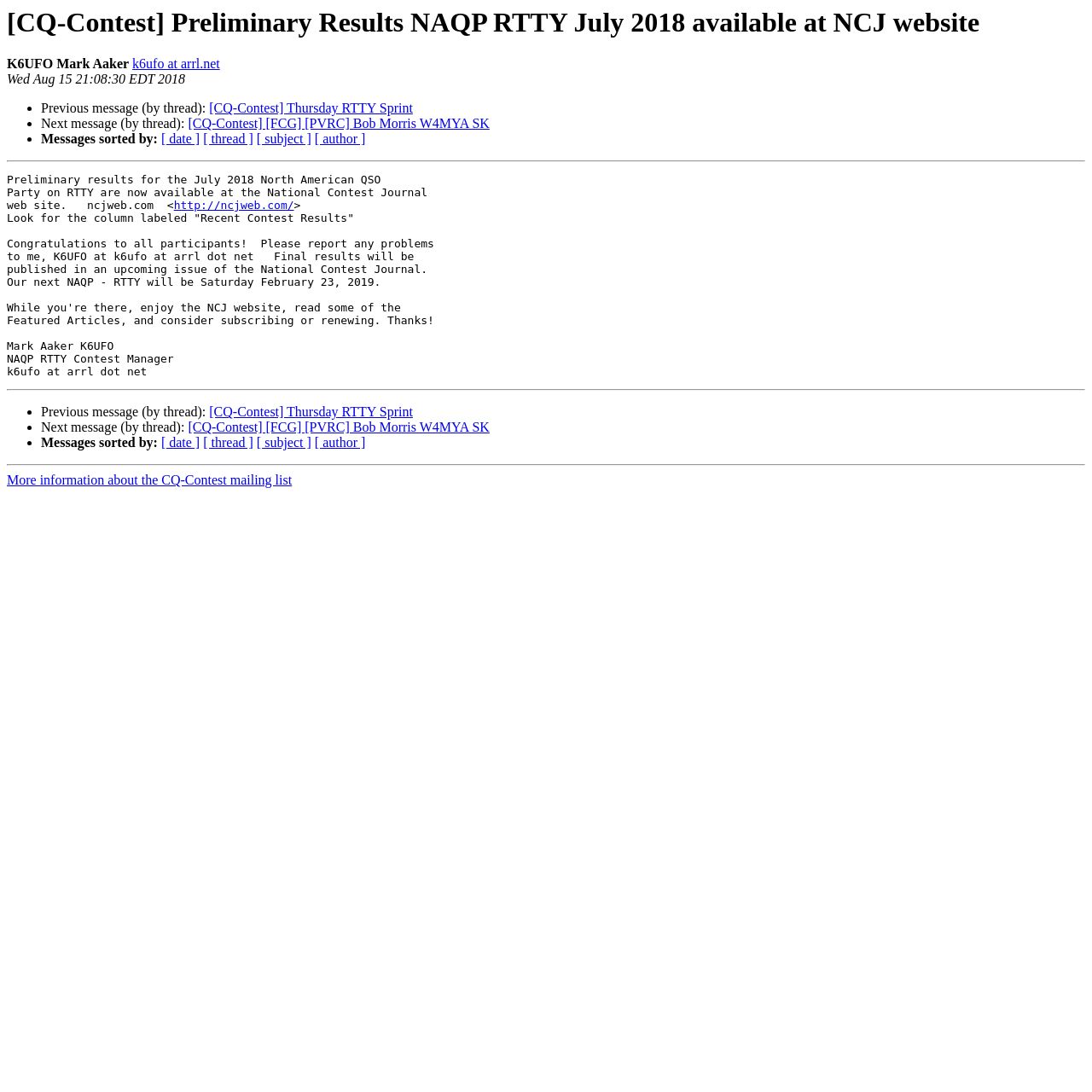Determine the bounding box coordinates of the element's region needed to click to follow the instruction: "Visit NCJ website". Provide these coordinates as four float numbers between 0 and 1, formatted as [left, top, right, bottom].

[0.159, 0.182, 0.269, 0.194]